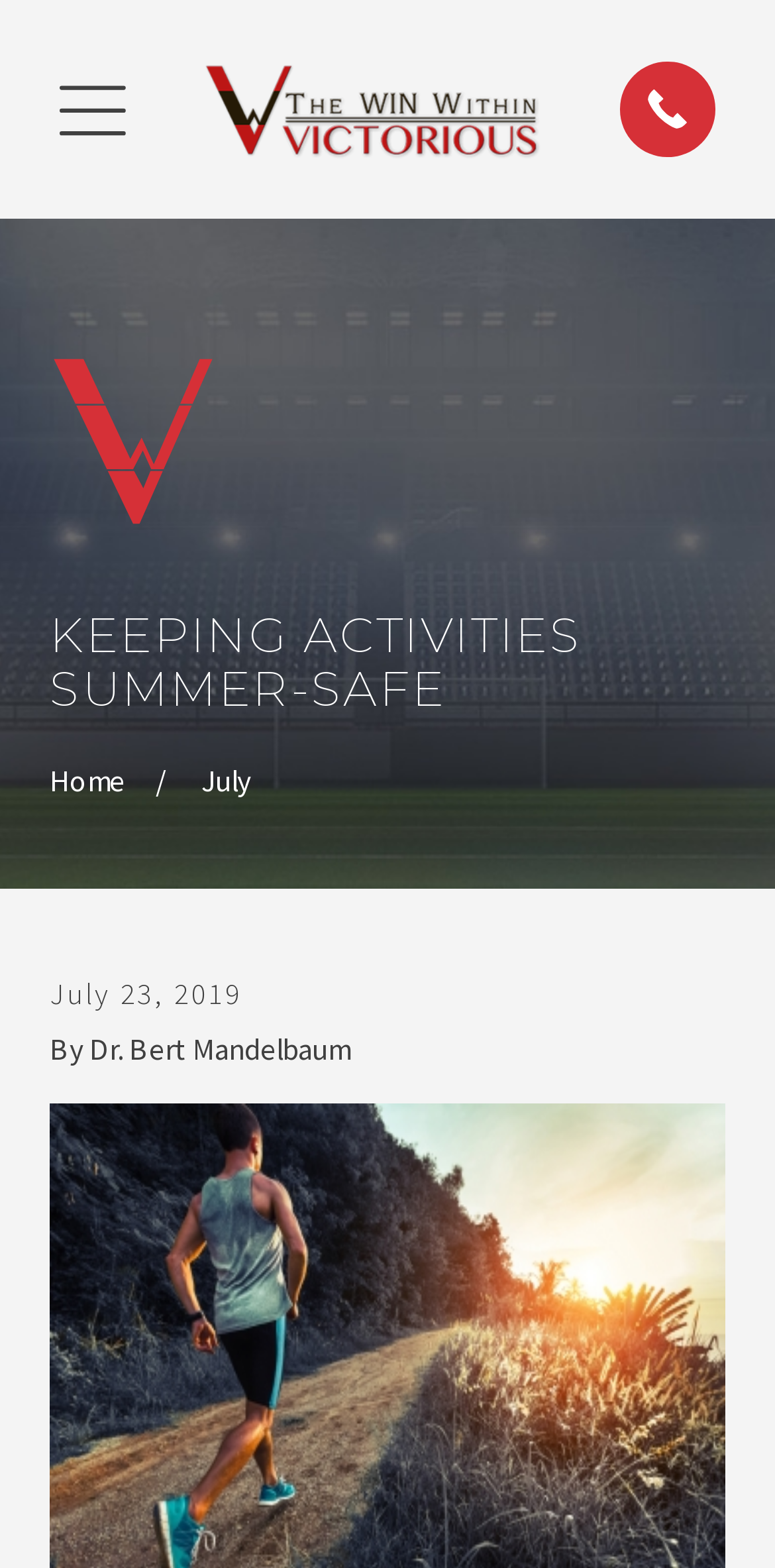Locate the headline of the webpage and generate its content.

KEEPING ACTIVITIES SUMMER-SAFE